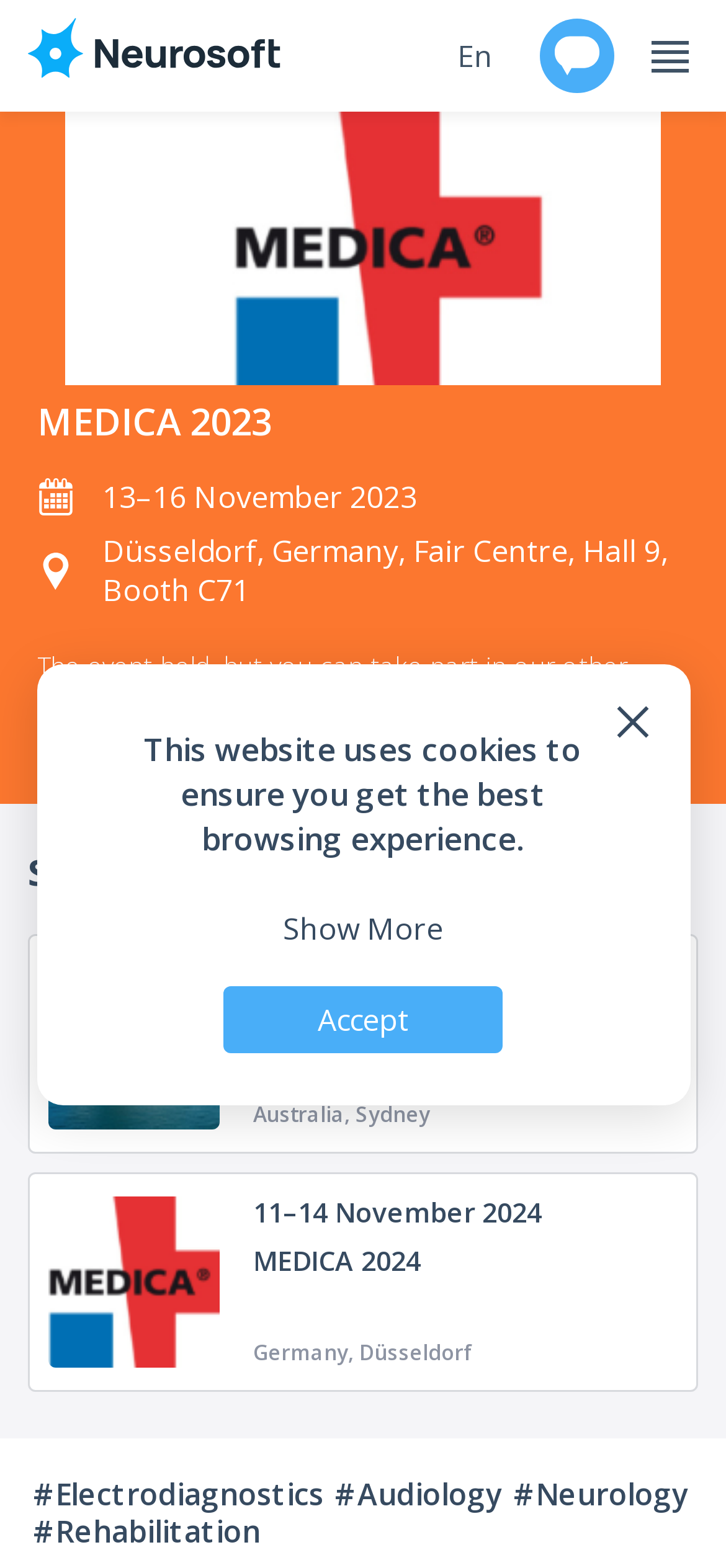Locate the bounding box coordinates of the item that should be clicked to fulfill the instruction: "View similar events".

[0.038, 0.589, 0.962, 0.741]